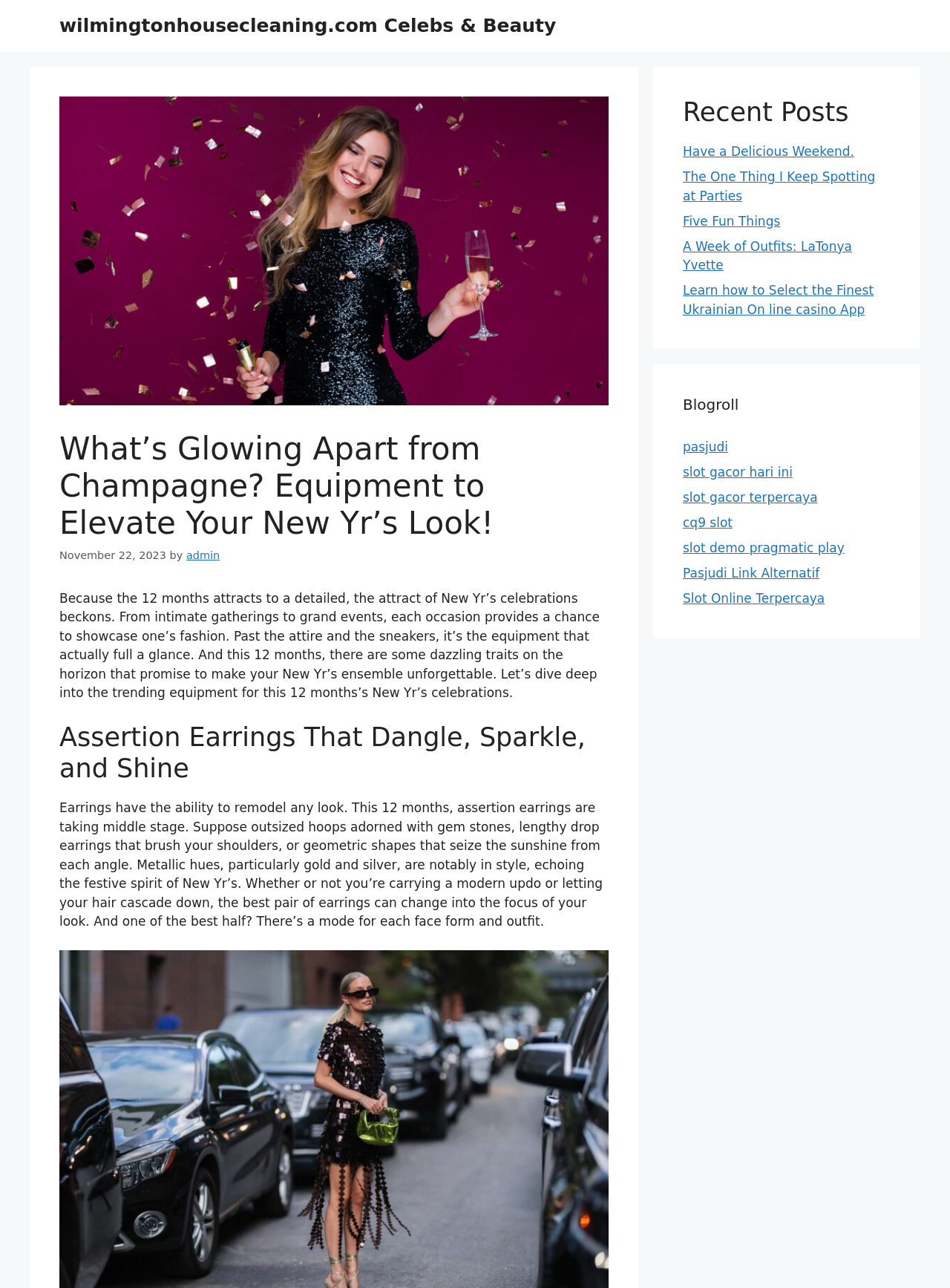What is the topic of the main article?
Provide an in-depth answer to the question, covering all aspects.

Based on the heading 'What’s Glowing Apart from Champagne? Equipment to Elevate Your New Yr’s Look!' and the content of the article, it is clear that the topic is about New Year's celebrations and the equipment to elevate one's look during this occasion.